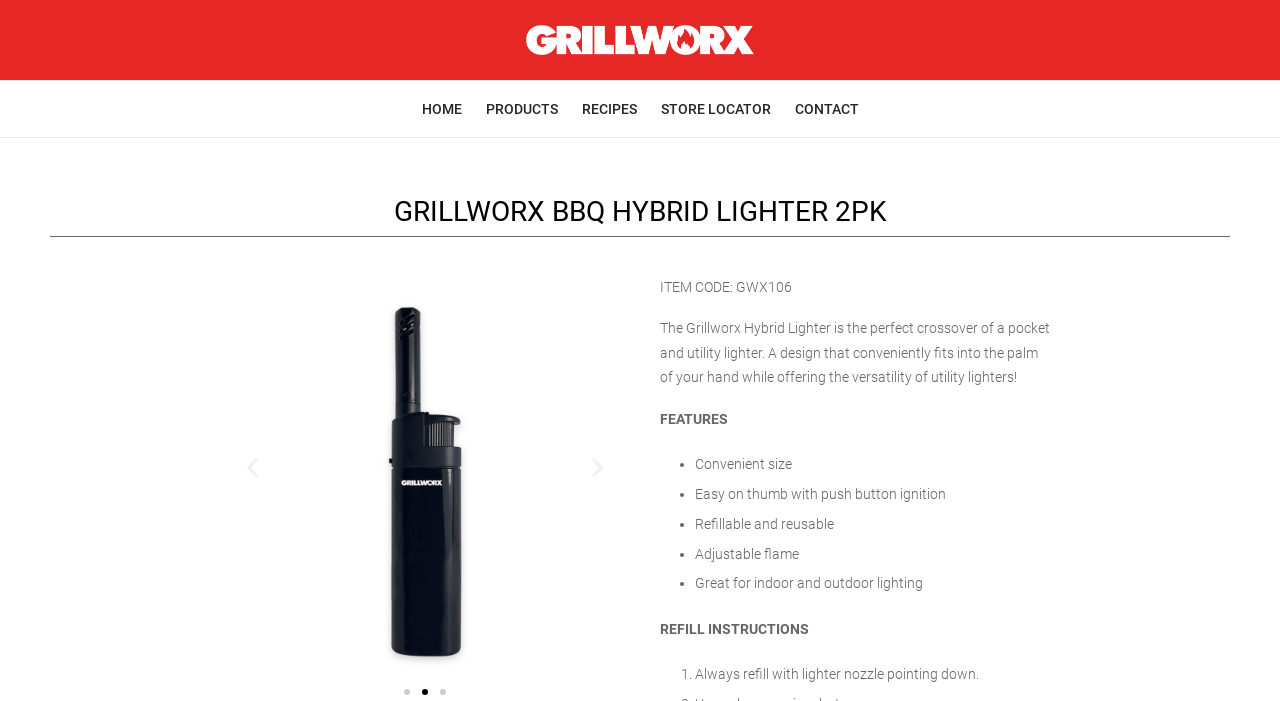Provide a brief response to the question below using one word or phrase:
What is the purpose of the button 'Previous slide'?

To go to previous slide